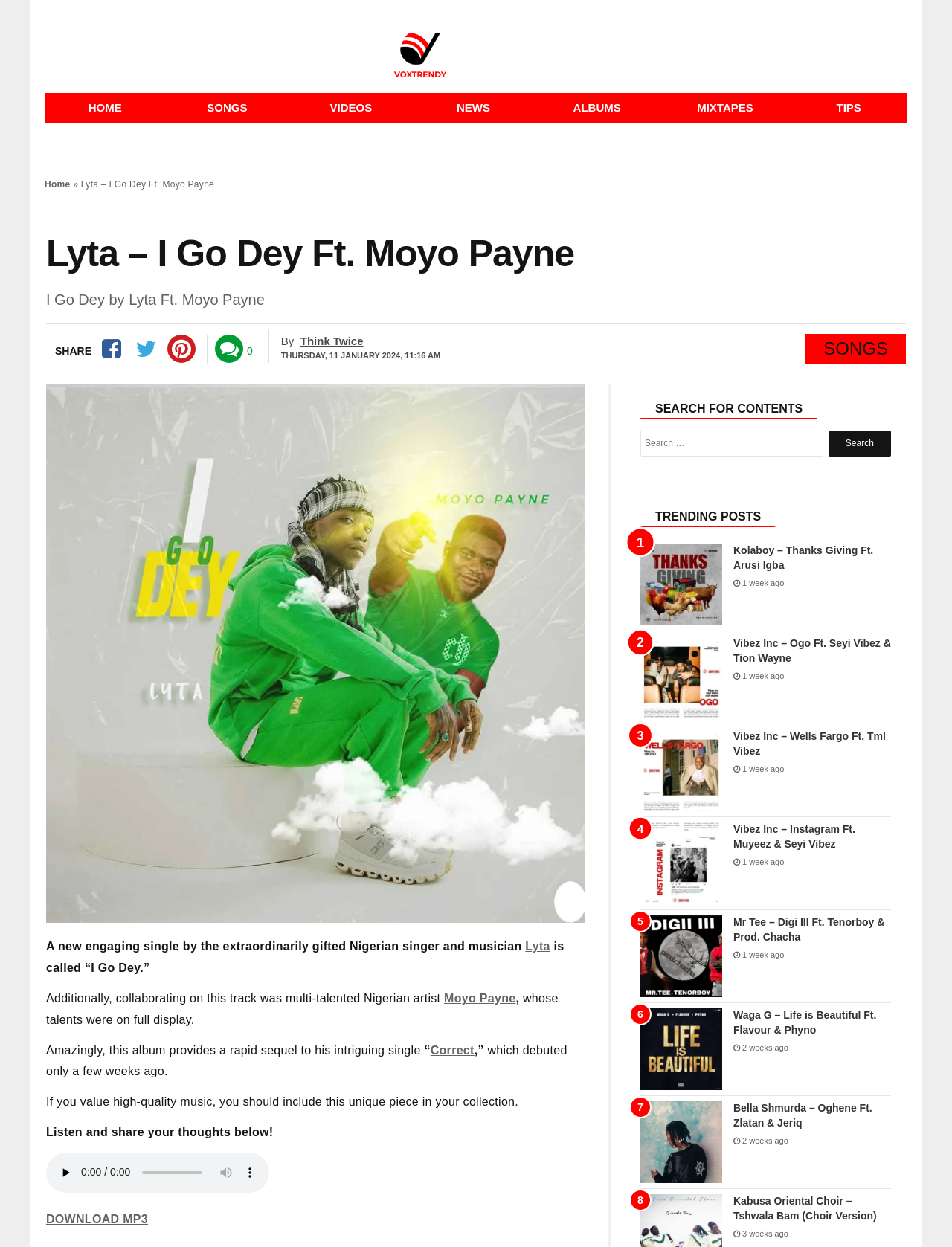Using the given description, provide the bounding box coordinates formatted as (top-left x, top-left y, bottom-right x, bottom-right y), with all values being floating point numbers between 0 and 1. Description: Think Twice

[0.315, 0.268, 0.382, 0.279]